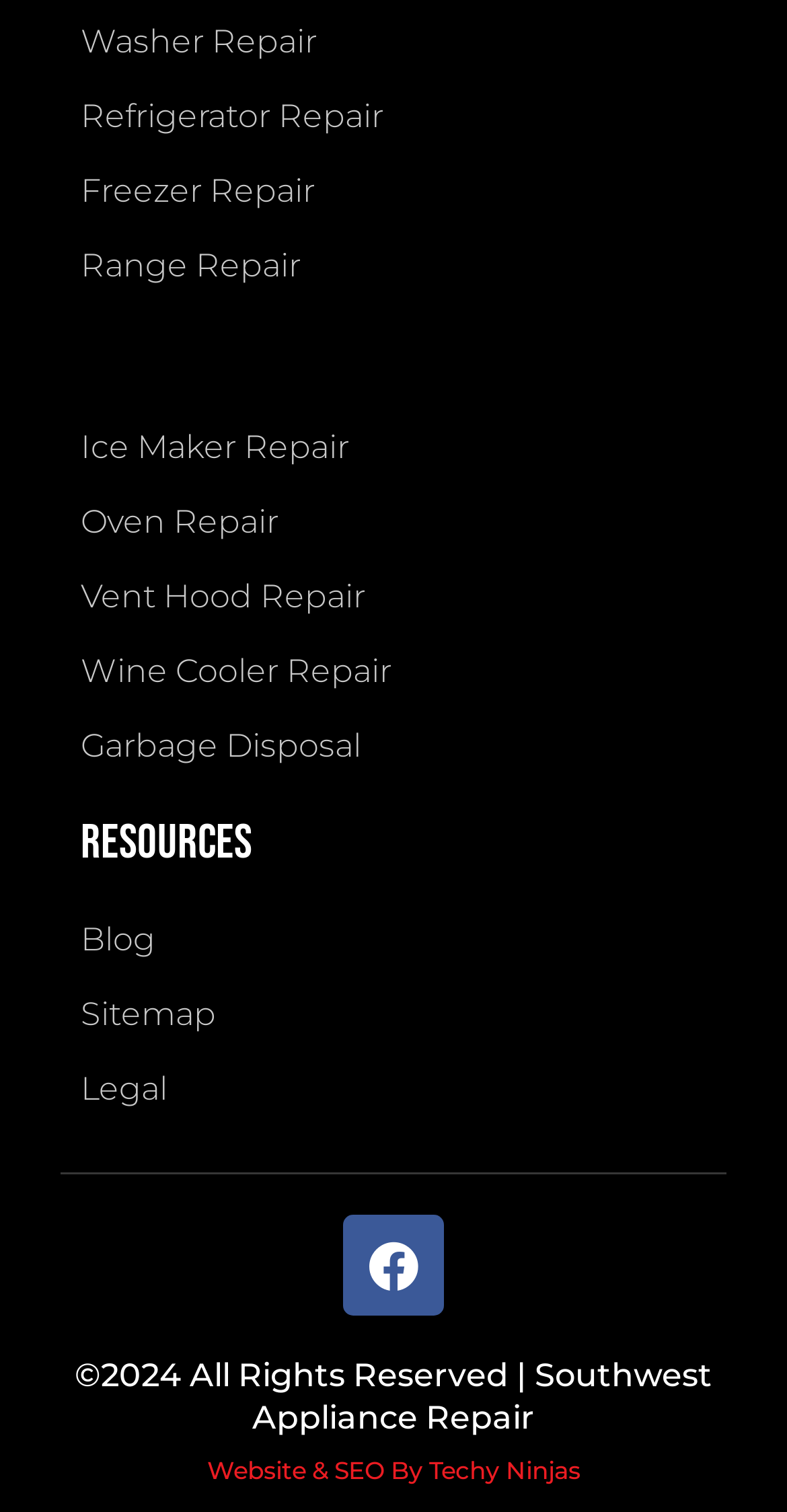Provide the bounding box coordinates in the format (top-left x, top-left y, bottom-right x, bottom-right y). All values are floating point numbers between 0 and 1. Determine the bounding box coordinate of the UI element described as: Legal

[0.103, 0.699, 0.897, 0.742]